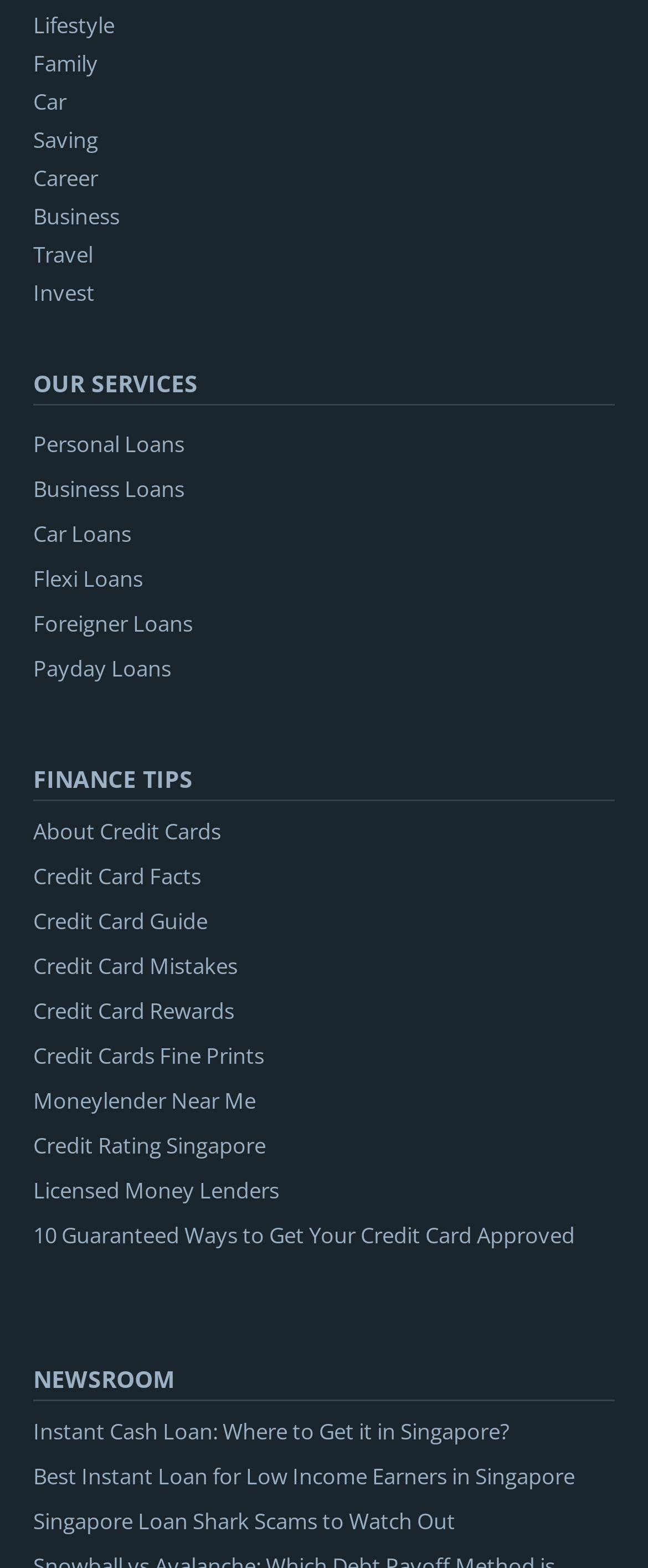What are the main categories of services offered?
Please answer the question with a single word or phrase, referencing the image.

Personal Loans, Business Loans, etc.